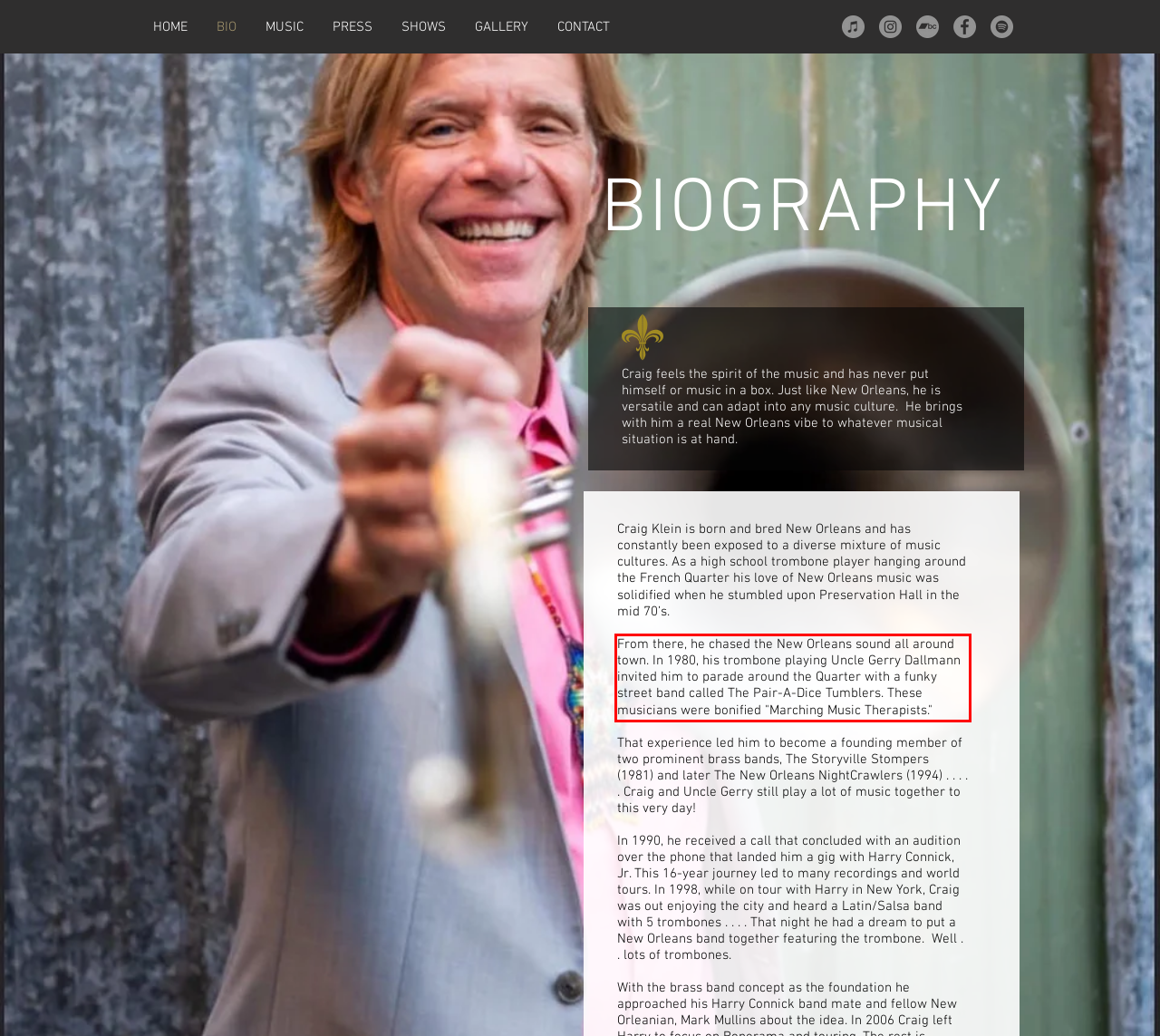There is a screenshot of a webpage with a red bounding box around a UI element. Please use OCR to extract the text within the red bounding box.

From there, he chased the New Orleans sound all around town. In 1980, his trombone playing Uncle Gerry Dallmann invited him to parade around the Quarter with a funky street band called The Pair-A-Dice Tumblers. These musicians were boniﬁed "Marching Music Therapists."